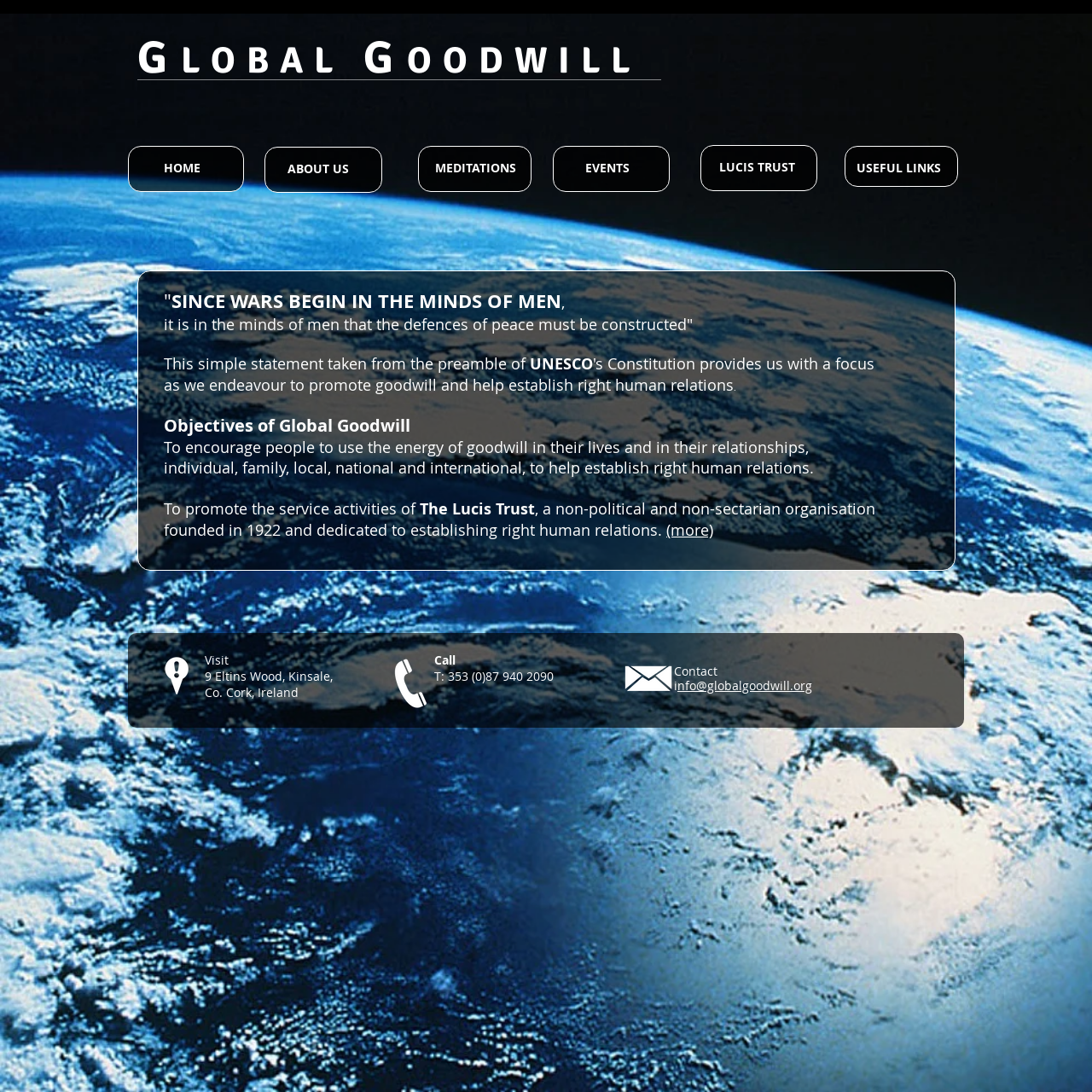What is the location of the organization?
Look at the image and respond with a one-word or short phrase answer.

Kinsale, Co. Cork, Ireland